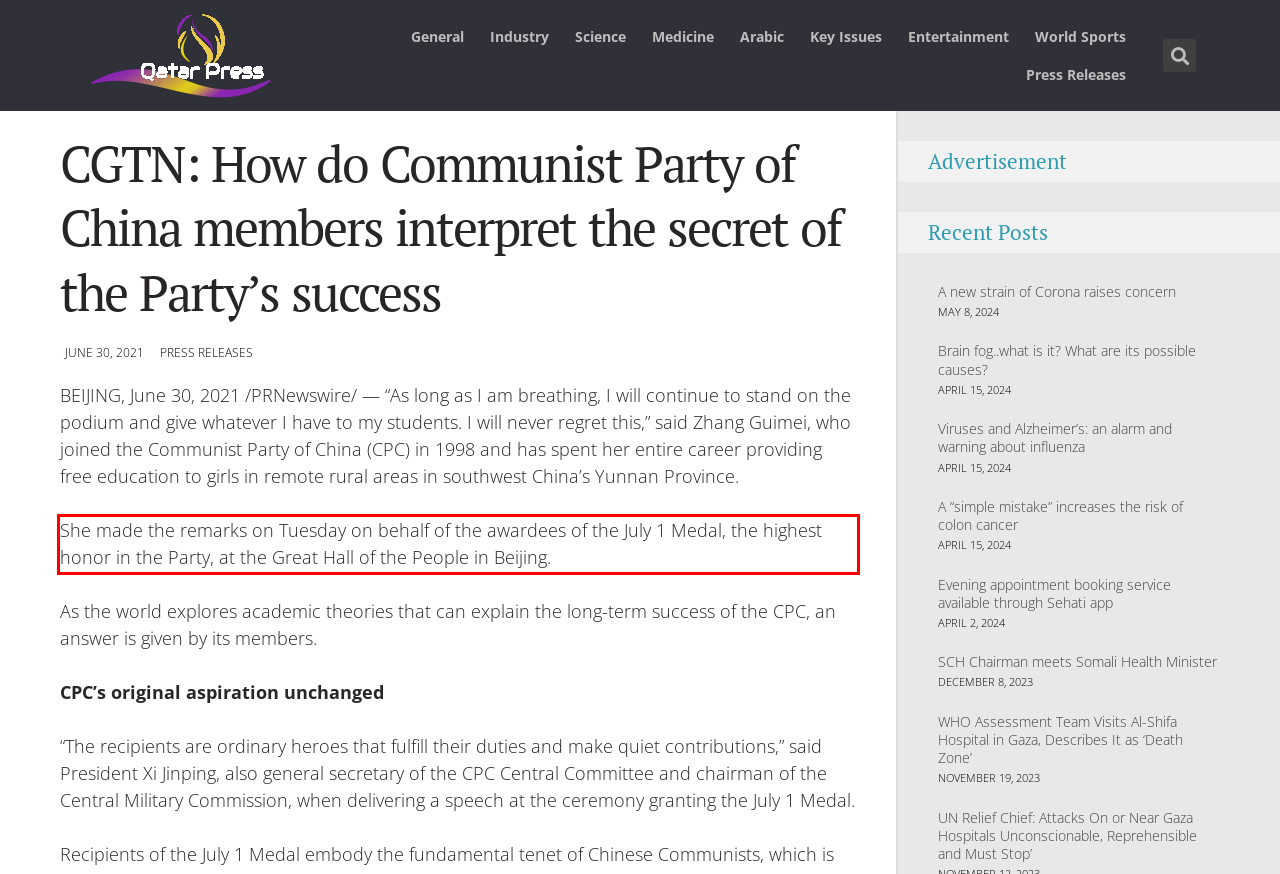Locate the red bounding box in the provided webpage screenshot and use OCR to determine the text content inside it.

She made the remarks on Tuesday on behalf of the awardees of the July 1 Medal, the highest honor in the Party, at the Great Hall of the People in Beijing.